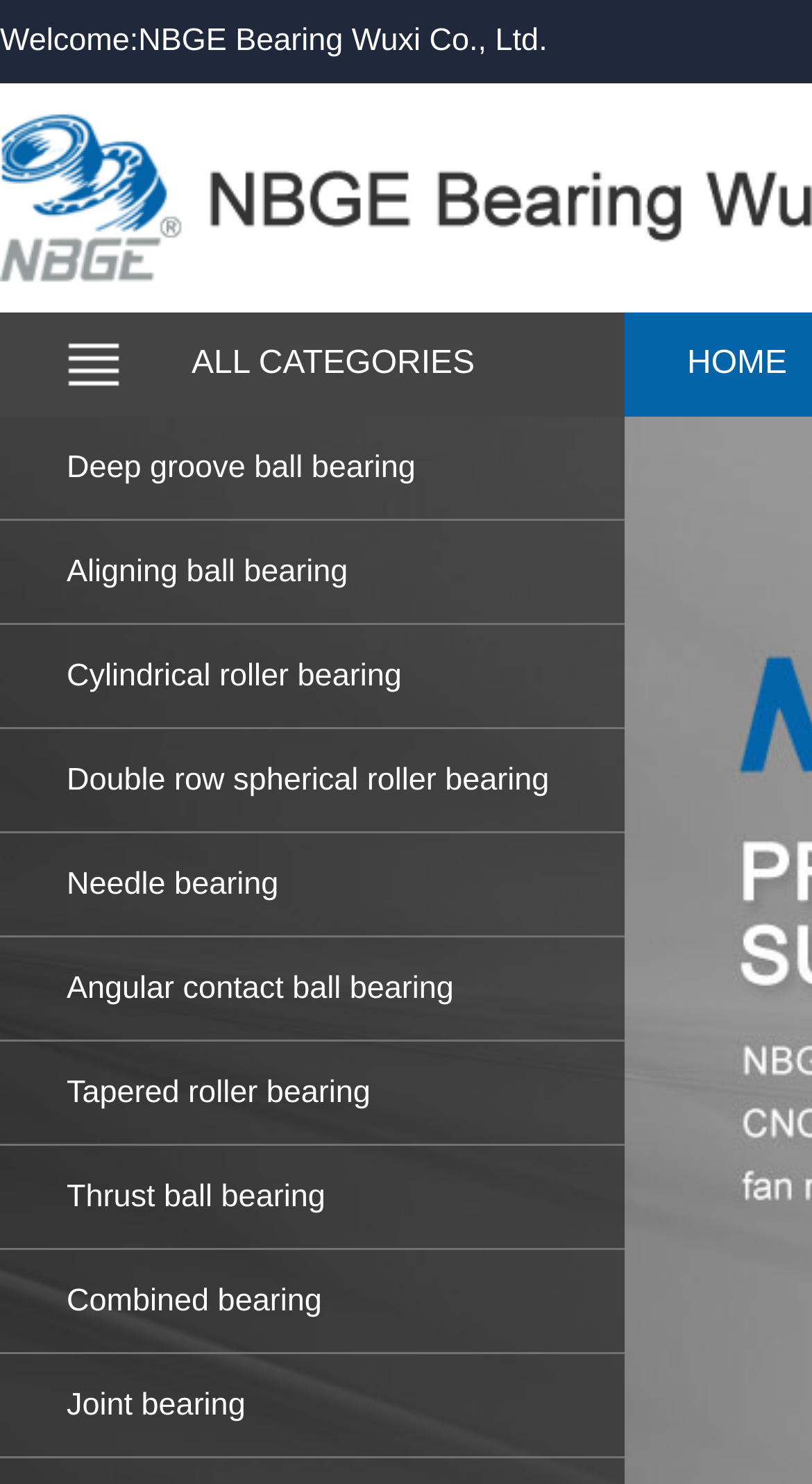How many categories are listed? Examine the screenshot and reply using just one word or a brief phrase.

11